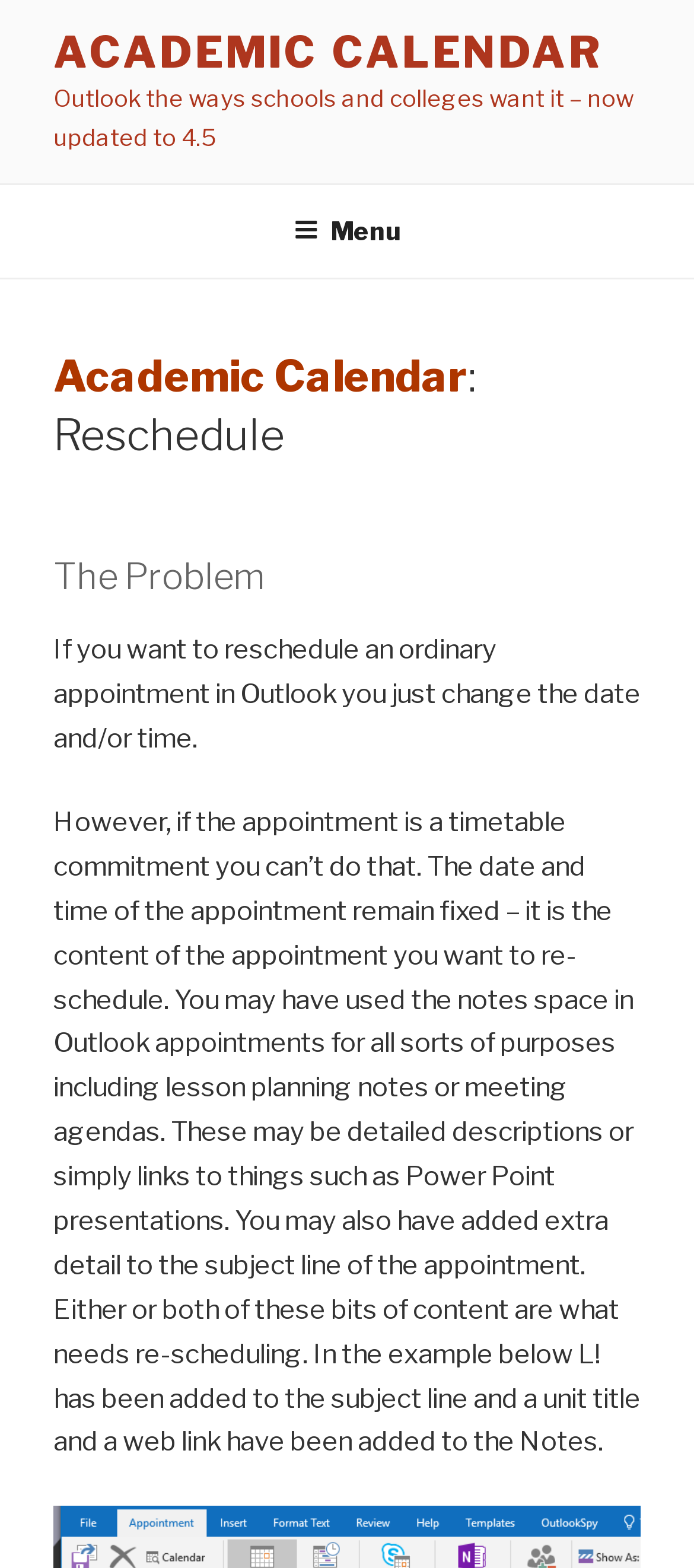What is the purpose of rescheduling in Outlook?
Can you offer a detailed and complete answer to this question?

According to the webpage, rescheduling in Outlook is not about changing the date and time of an appointment, but rather about re-scheduling the content of the appointment, such as notes or subject line details.